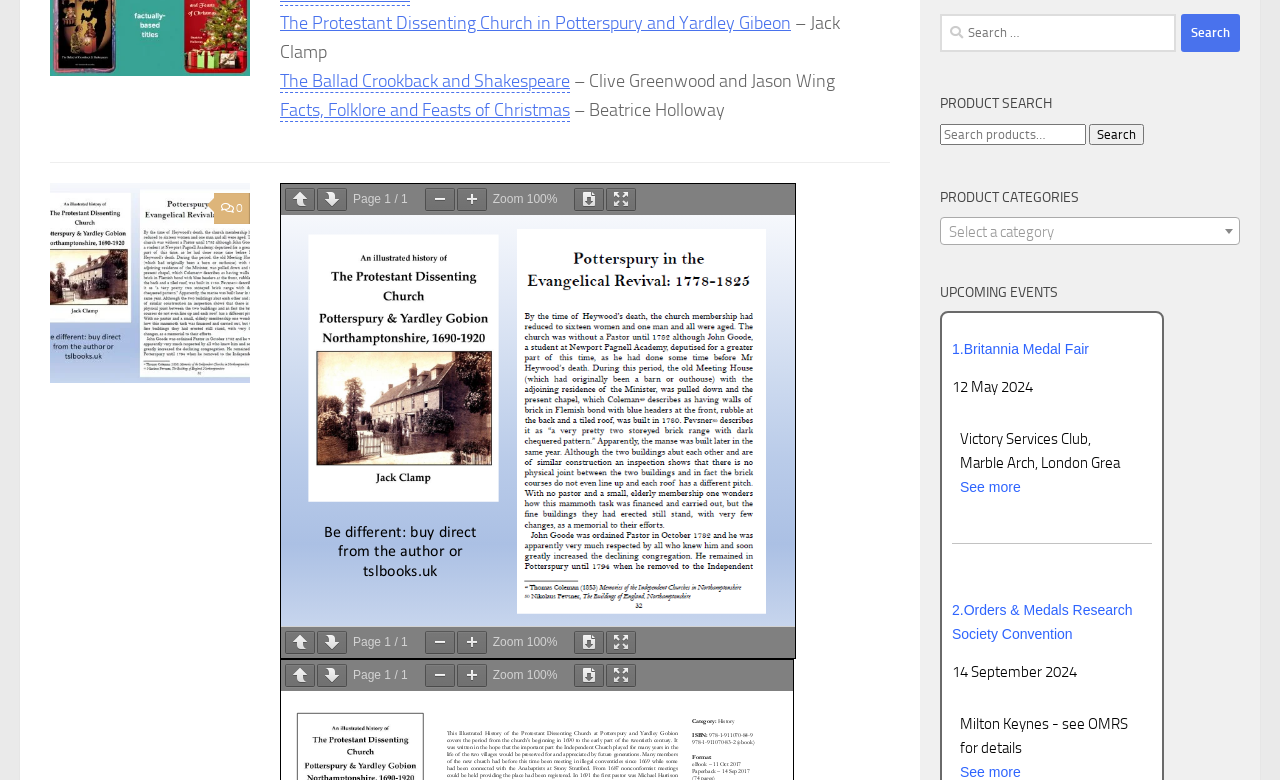Identify the bounding box for the UI element specified in this description: "The Ballad Crookback and Shakespeare". The coordinates must be four float numbers between 0 and 1, formatted as [left, top, right, bottom].

[0.219, 0.089, 0.445, 0.119]